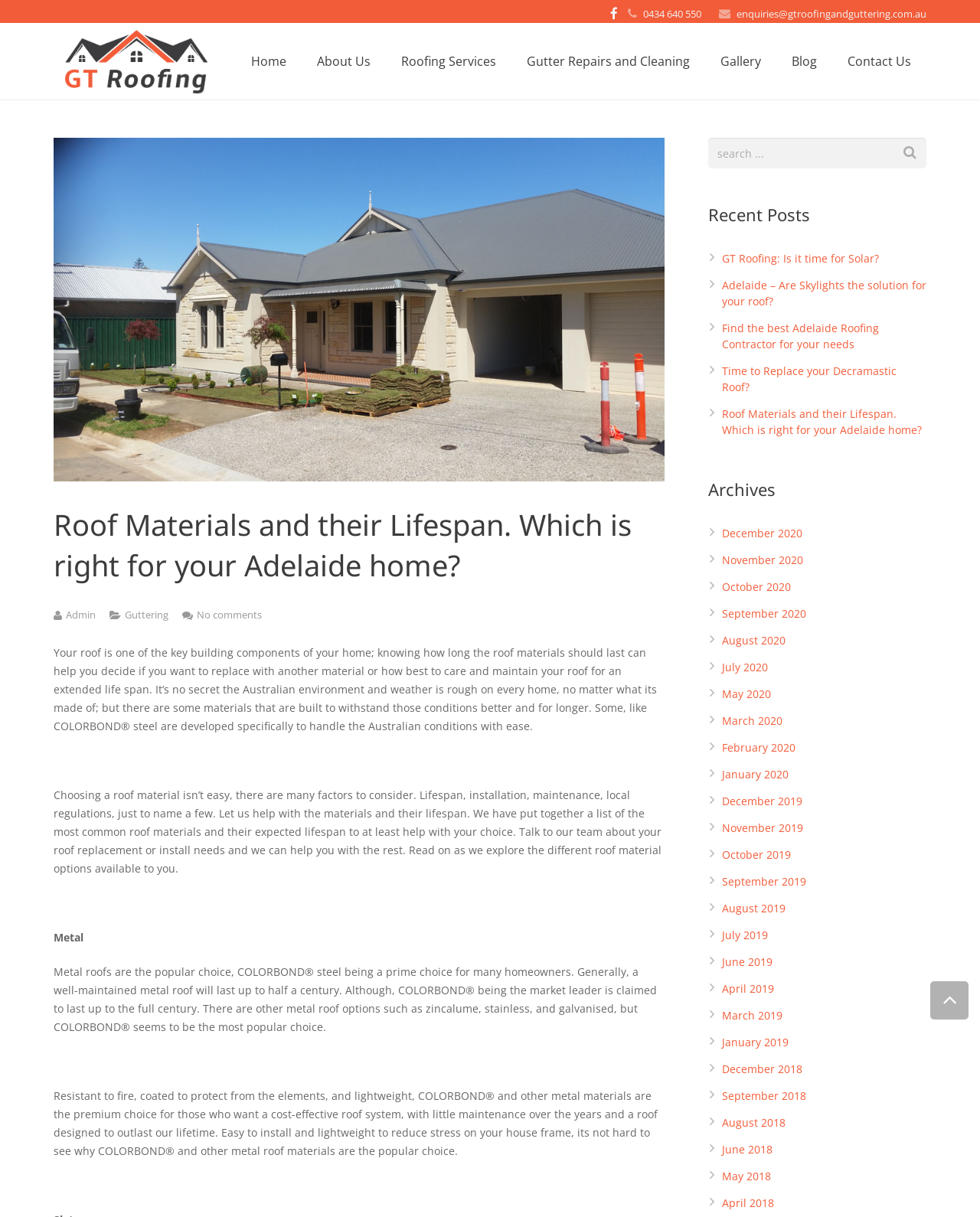Please locate the bounding box coordinates of the region I need to click to follow this instruction: "Post a comment".

None